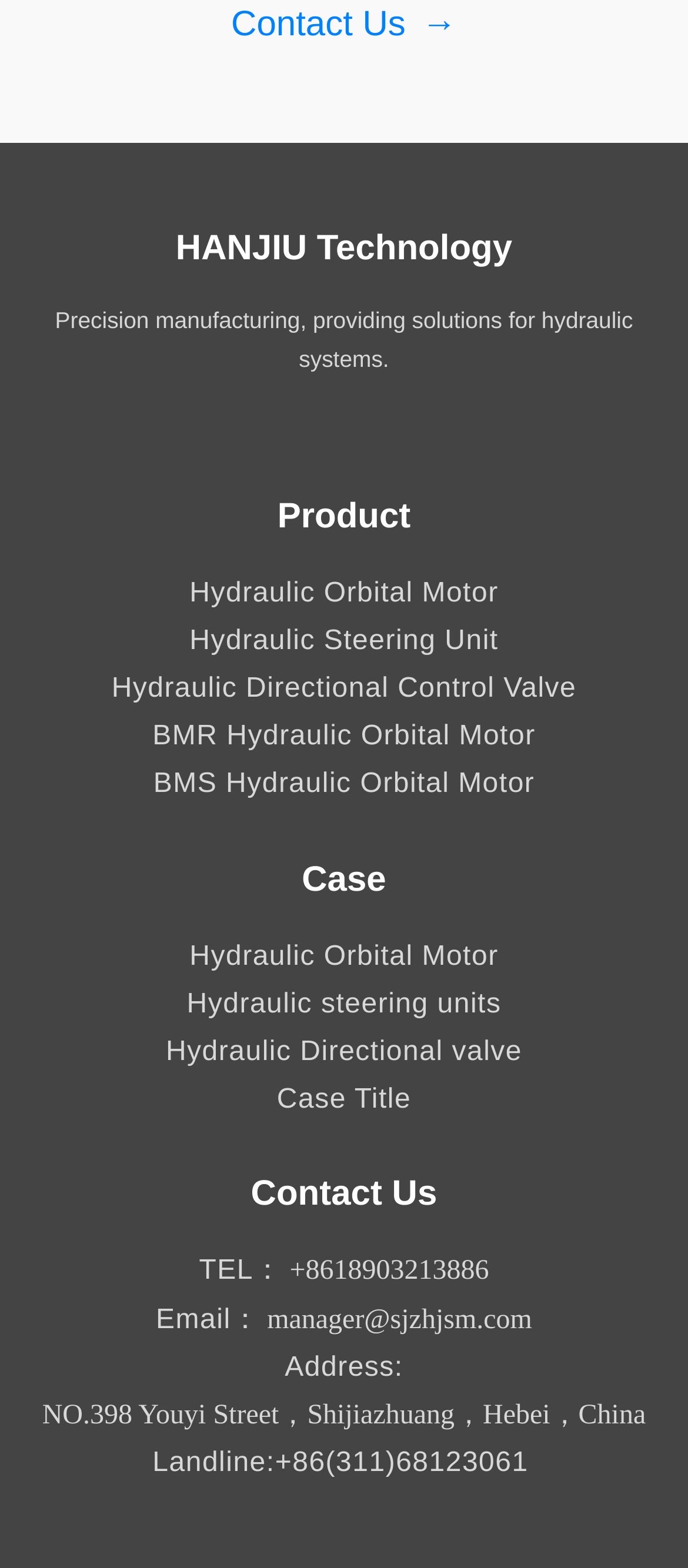Please mark the bounding box coordinates of the area that should be clicked to carry out the instruction: "Call +8618903213886".

[0.421, 0.801, 0.711, 0.82]